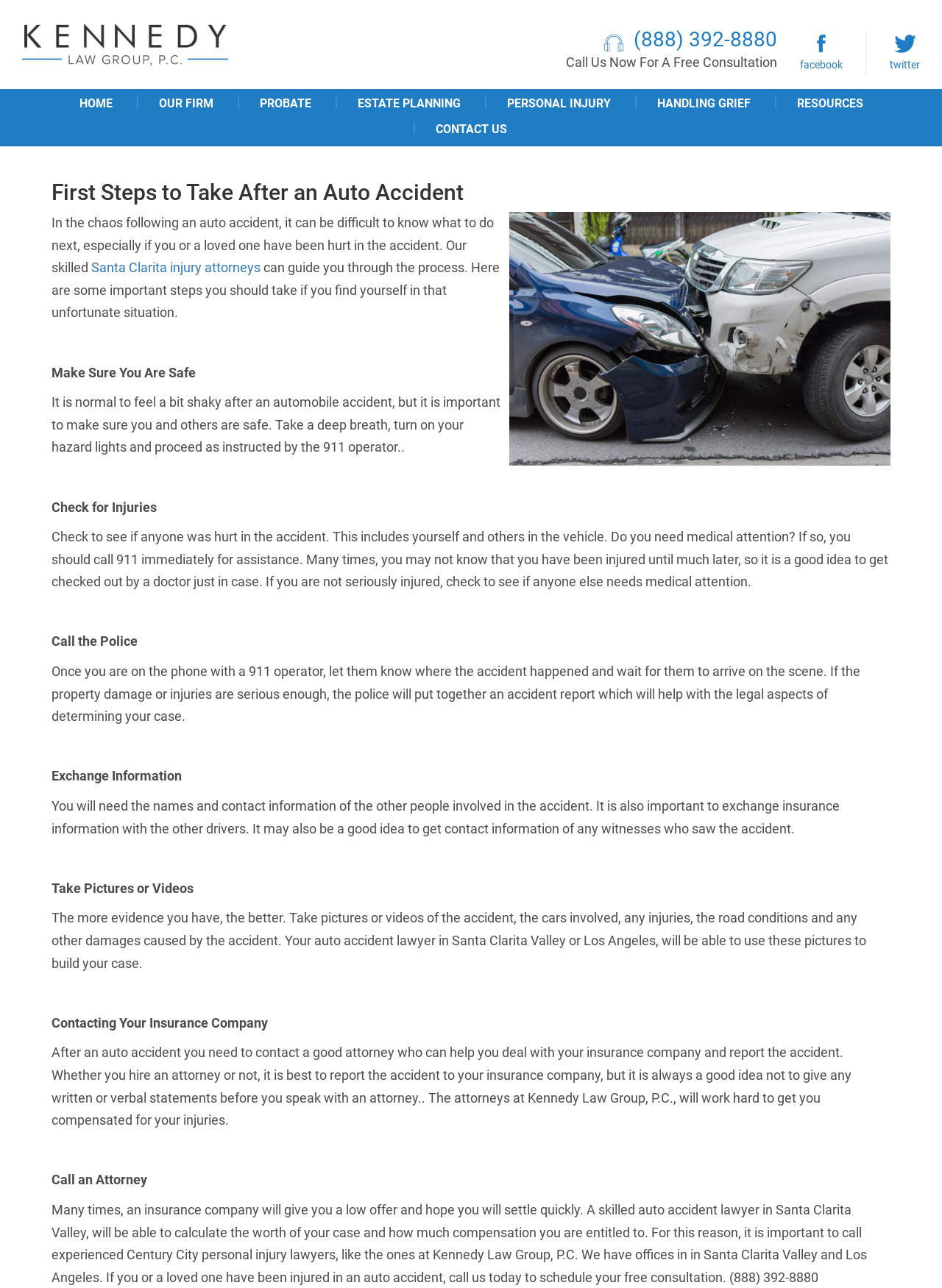What is the name of the law group mentioned on the webpage?
Please provide a single word or phrase as your answer based on the screenshot.

Kennedy Law Group, P.C.